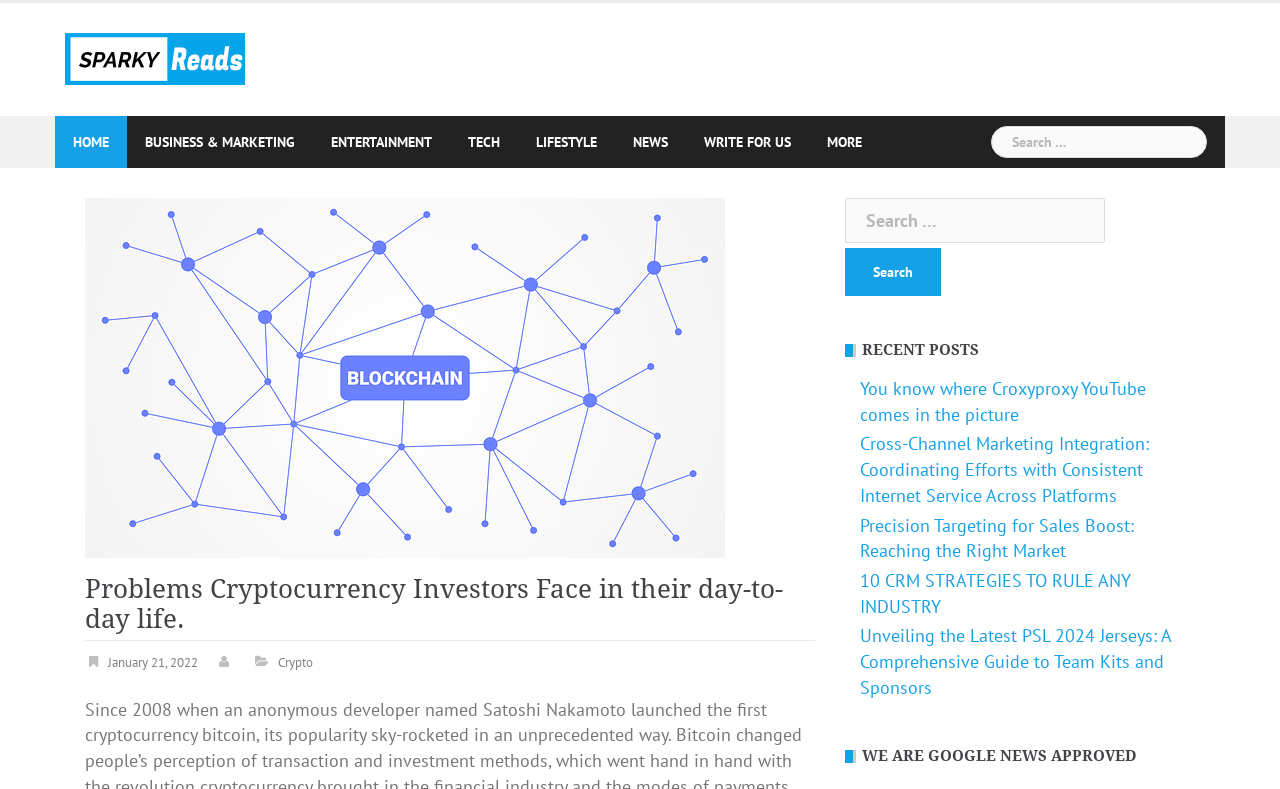Determine the main headline of the webpage and provide its text.

Problems Cryptocurrency Investors Face in their day-to-day life.